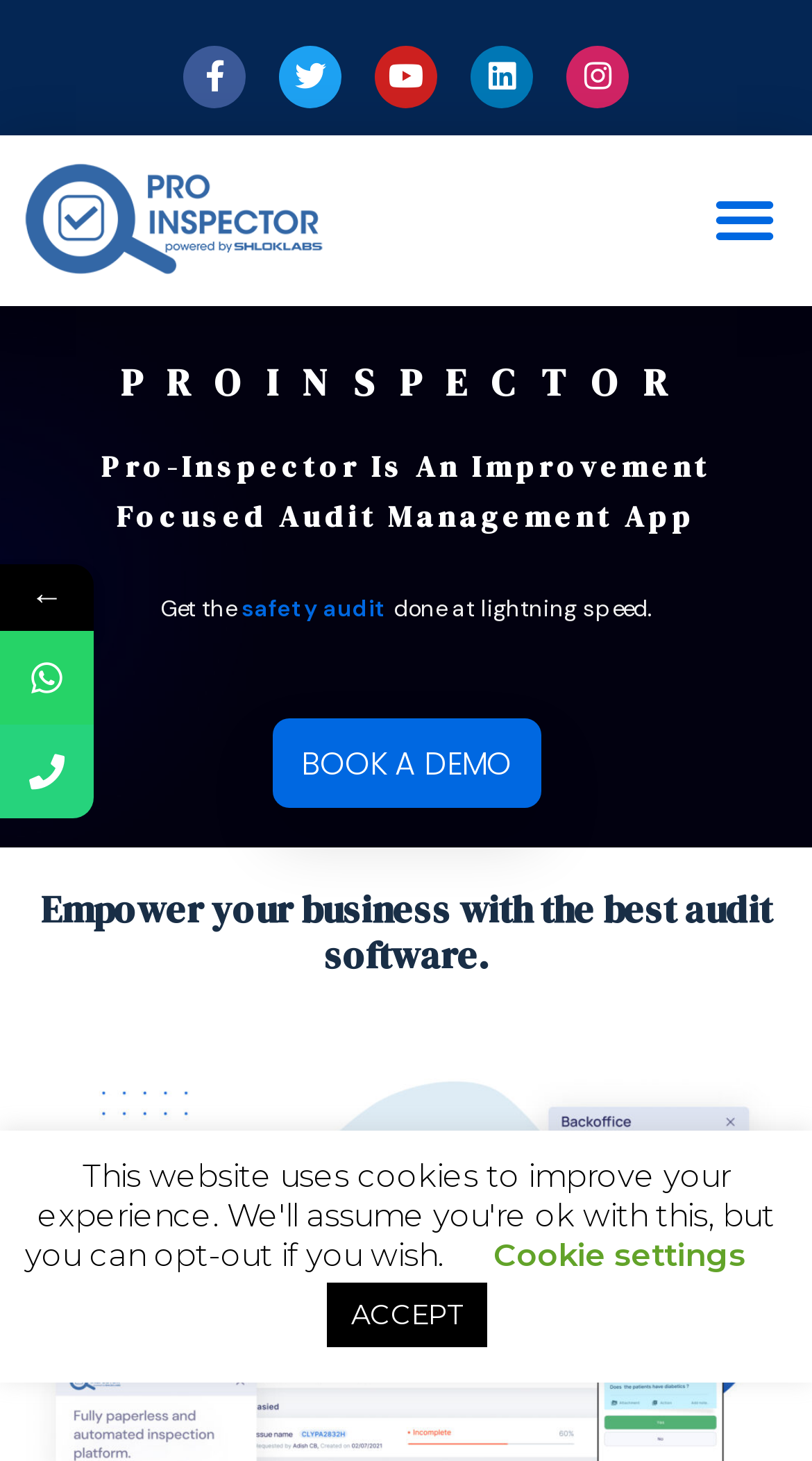Identify the bounding box coordinates of the region that needs to be clicked to carry out this instruction: "Book a demo". Provide these coordinates as four float numbers ranging from 0 to 1, i.e., [left, top, right, bottom].

[0.335, 0.492, 0.665, 0.553]